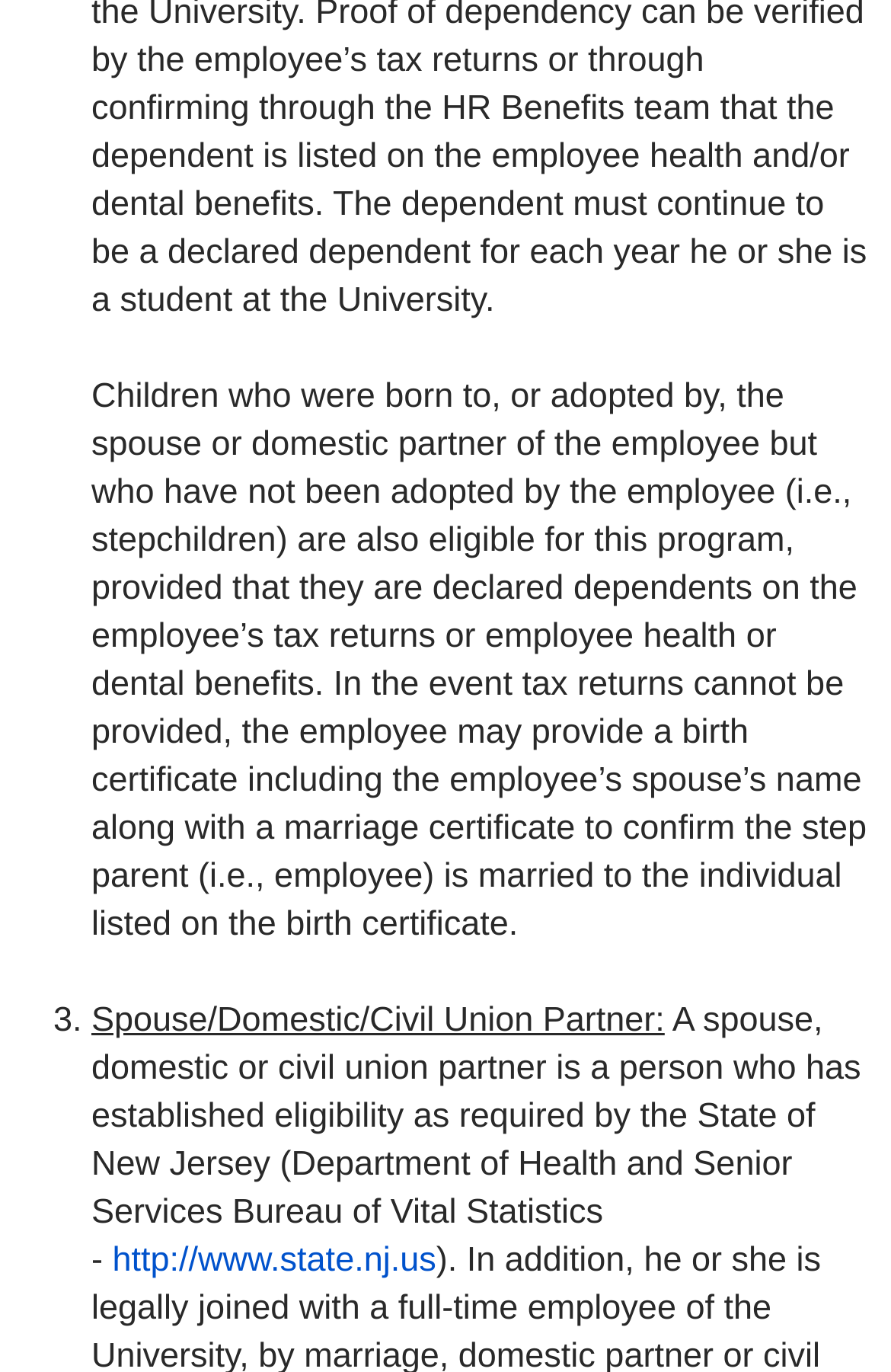Answer the following query with a single word or phrase:
What is the purpose of declaring dependents on tax returns?

To establish eligibility